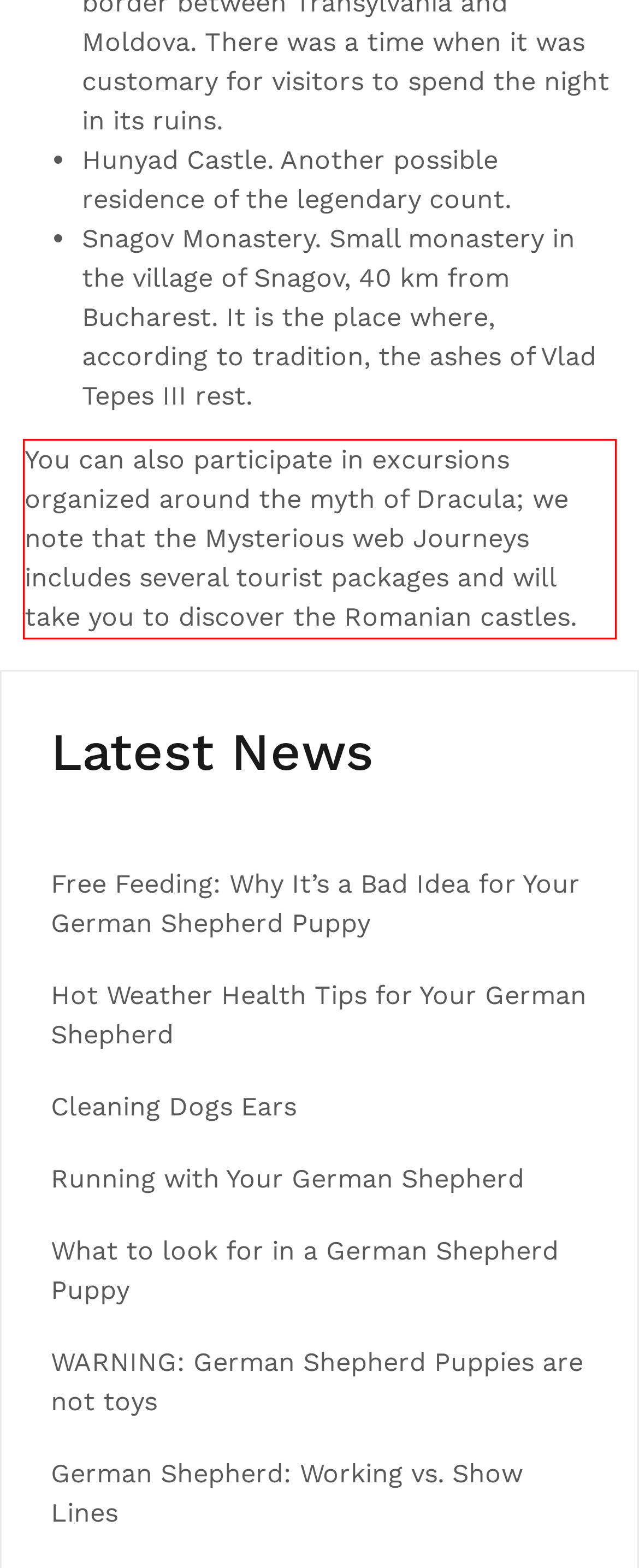Examine the webpage screenshot and use OCR to recognize and output the text within the red bounding box.

You can also participate in excursions organized around the myth of Dracula; we note that the Mysterious web Journeys includes several tourist packages and will take you to discover the Romanian castles.